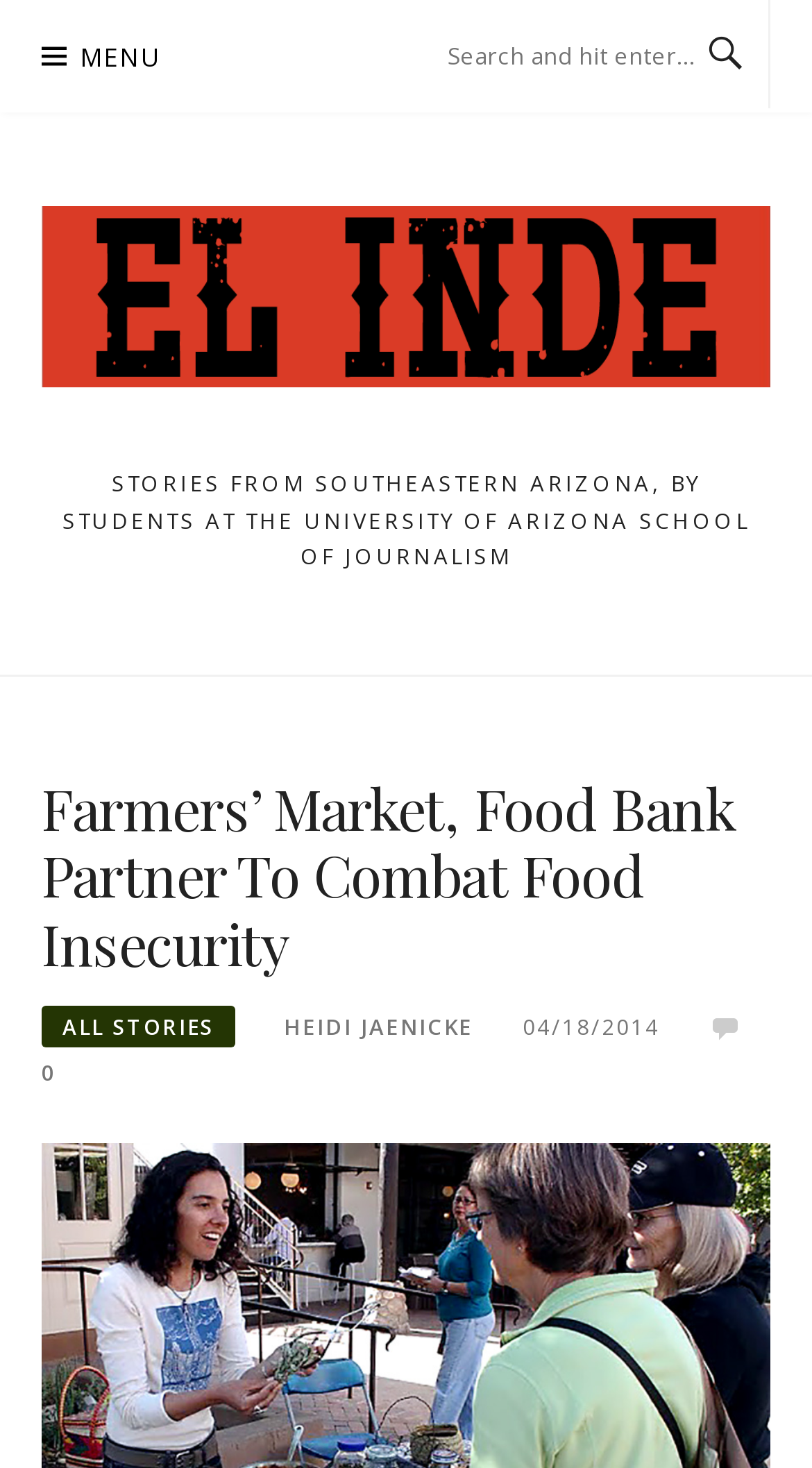What is the name of the author of the article?
Using the image, provide a concise answer in one word or a short phrase.

HEIDI JAENICKE